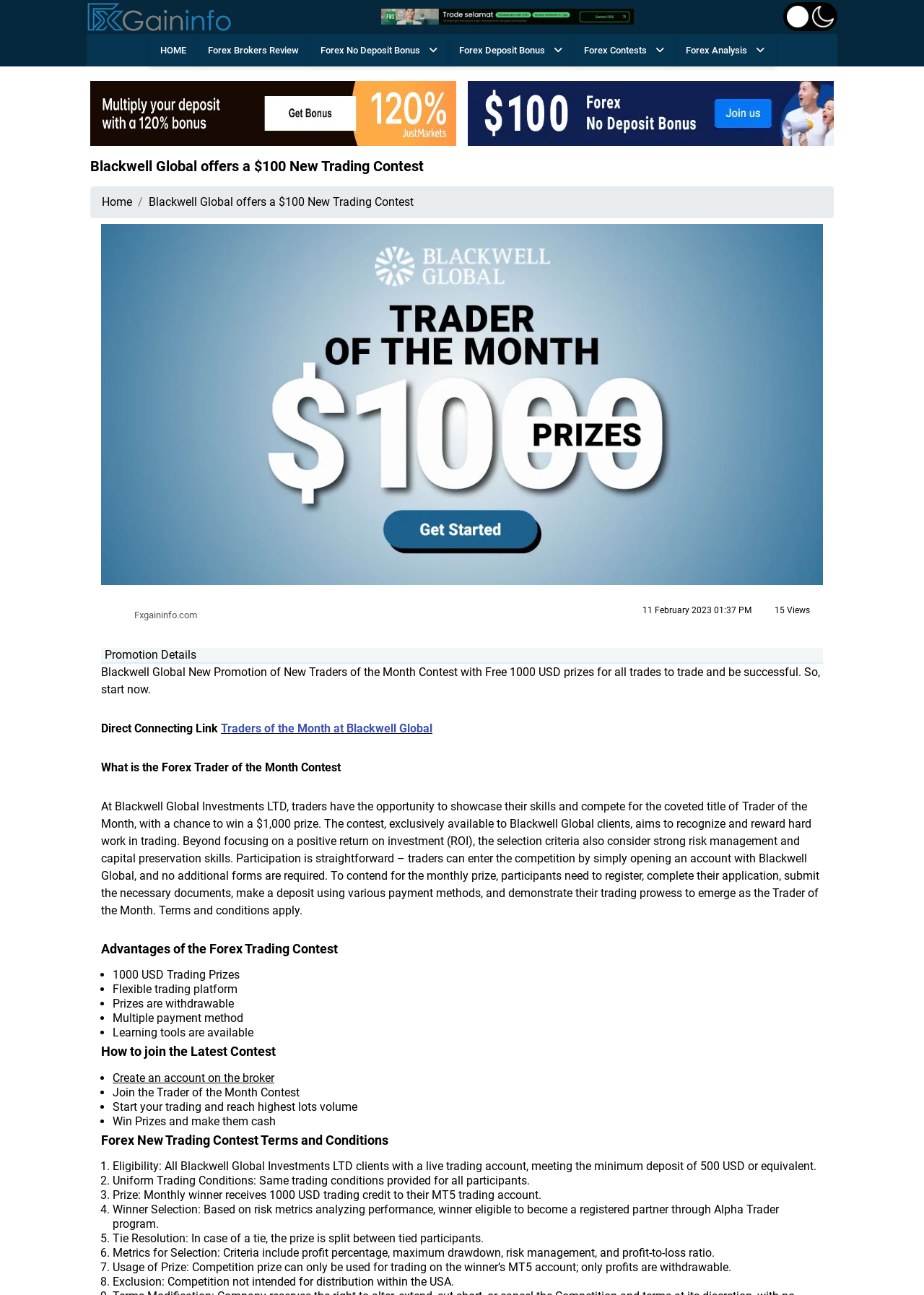What is the purpose of the Trader of the Month Contest?
Look at the image and respond with a one-word or short phrase answer.

To recognize and reward hard work in trading